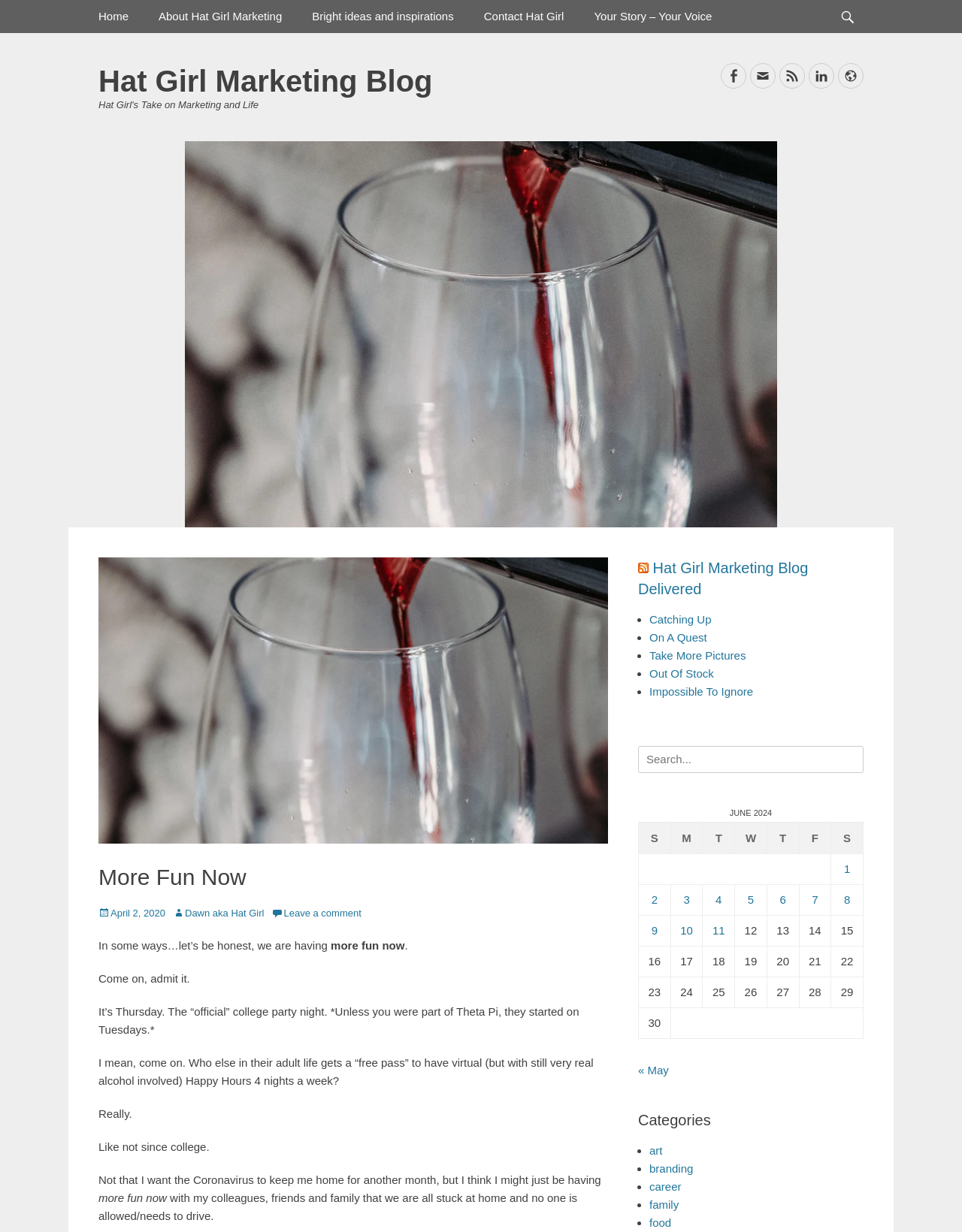Please reply to the following question with a single word or a short phrase:
What is the title of the latest blog post?

More Fun Now